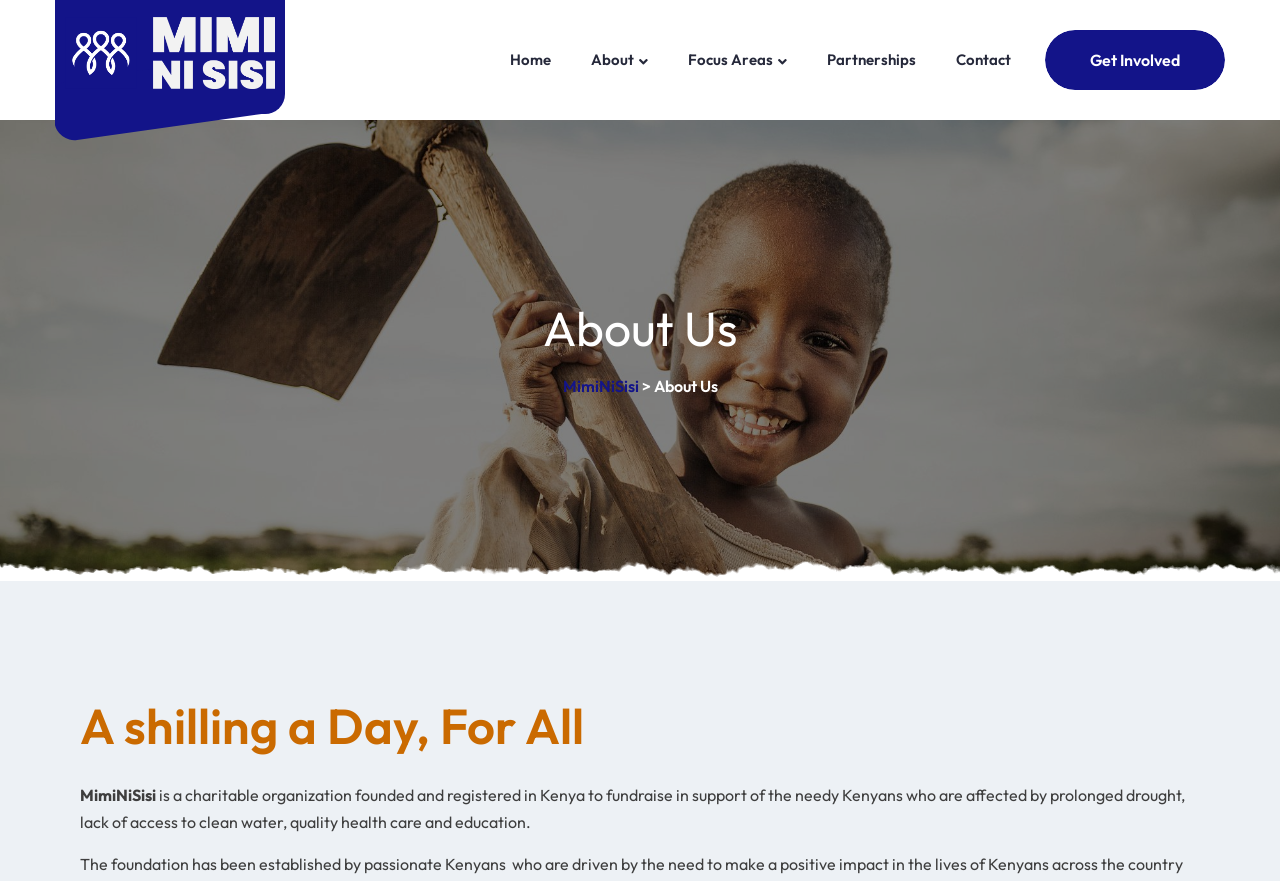Can you find the bounding box coordinates for the element to click on to achieve the instruction: "go to home page"?

[0.398, 0.048, 0.43, 0.089]